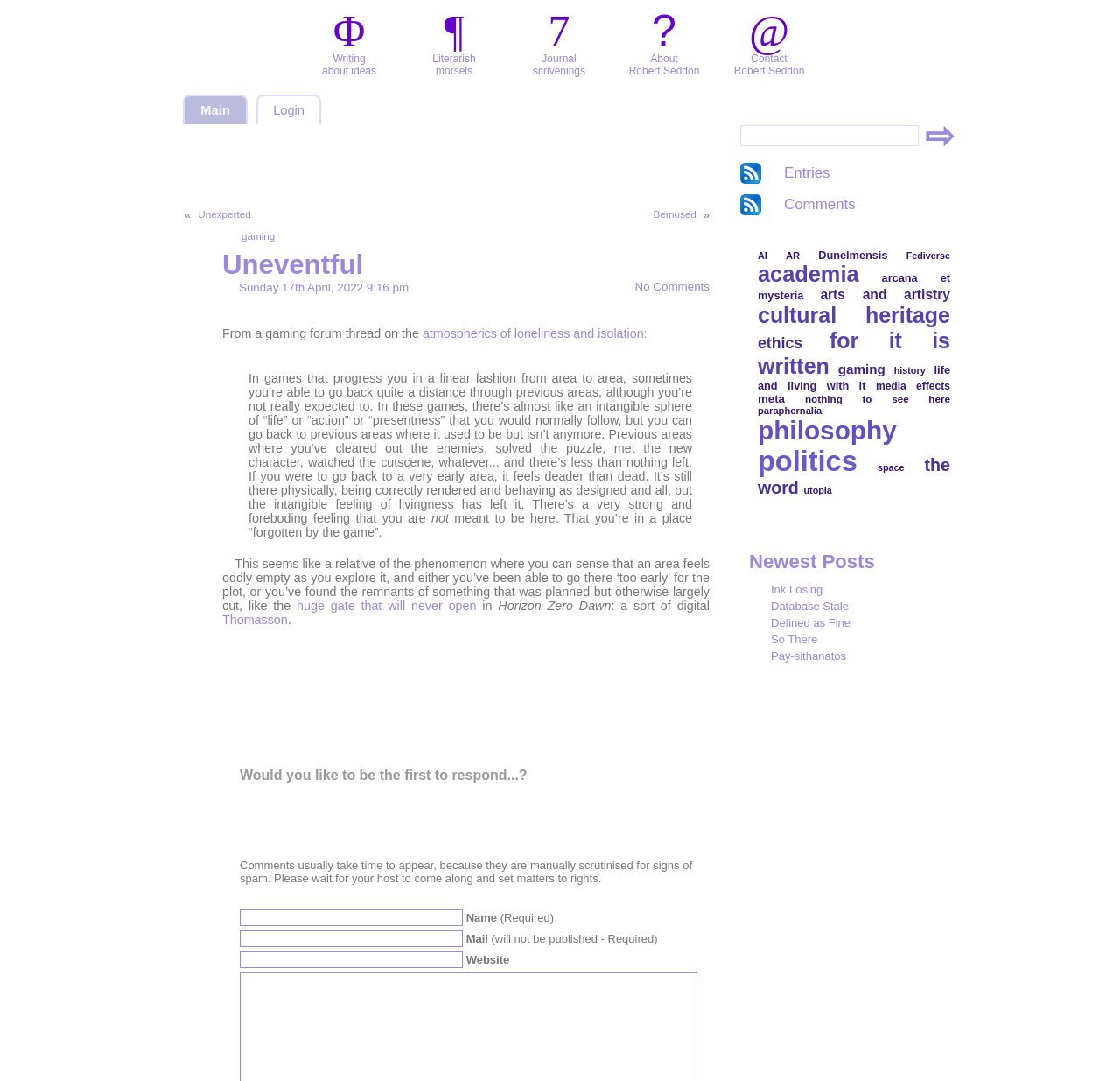Locate the bounding box coordinates of the area that needs to be clicked to fulfill the following instruction: "Click on the 'Journal scrivenings' link". The coordinates should be in the format of four float numbers between 0 and 1, namely [left, top, right, bottom].

[0.476, 0.033, 0.523, 0.071]